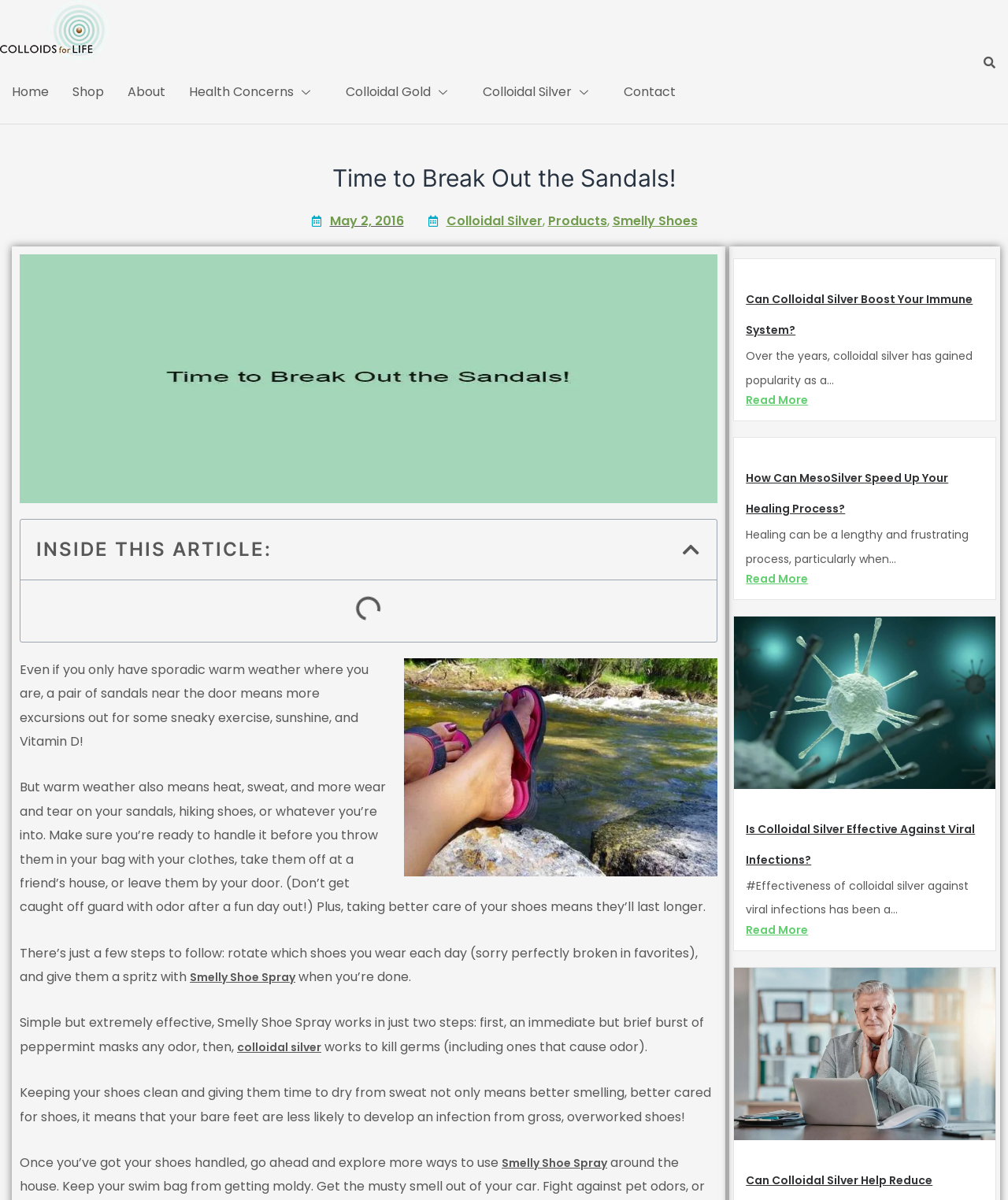Identify the bounding box coordinates of the region that needs to be clicked to carry out this instruction: "Click on the 'Home' link". Provide these coordinates as four float numbers ranging from 0 to 1, i.e., [left, top, right, bottom].

[0.0, 0.051, 0.06, 0.103]